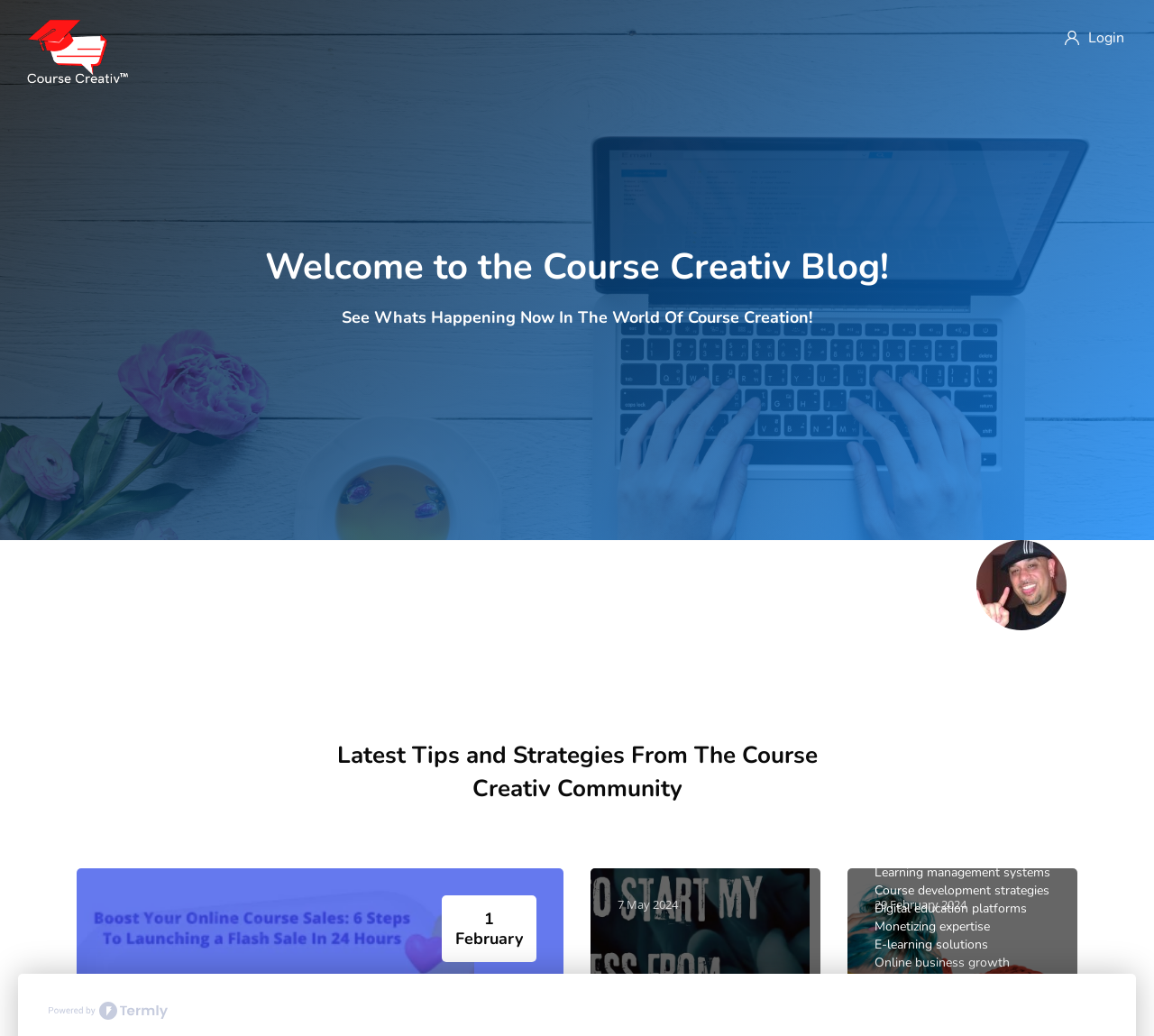Locate the bounding box coordinates of the clickable region to complete the following instruction: "Learn about monetizing expertise."

[0.758, 0.886, 0.858, 0.902]